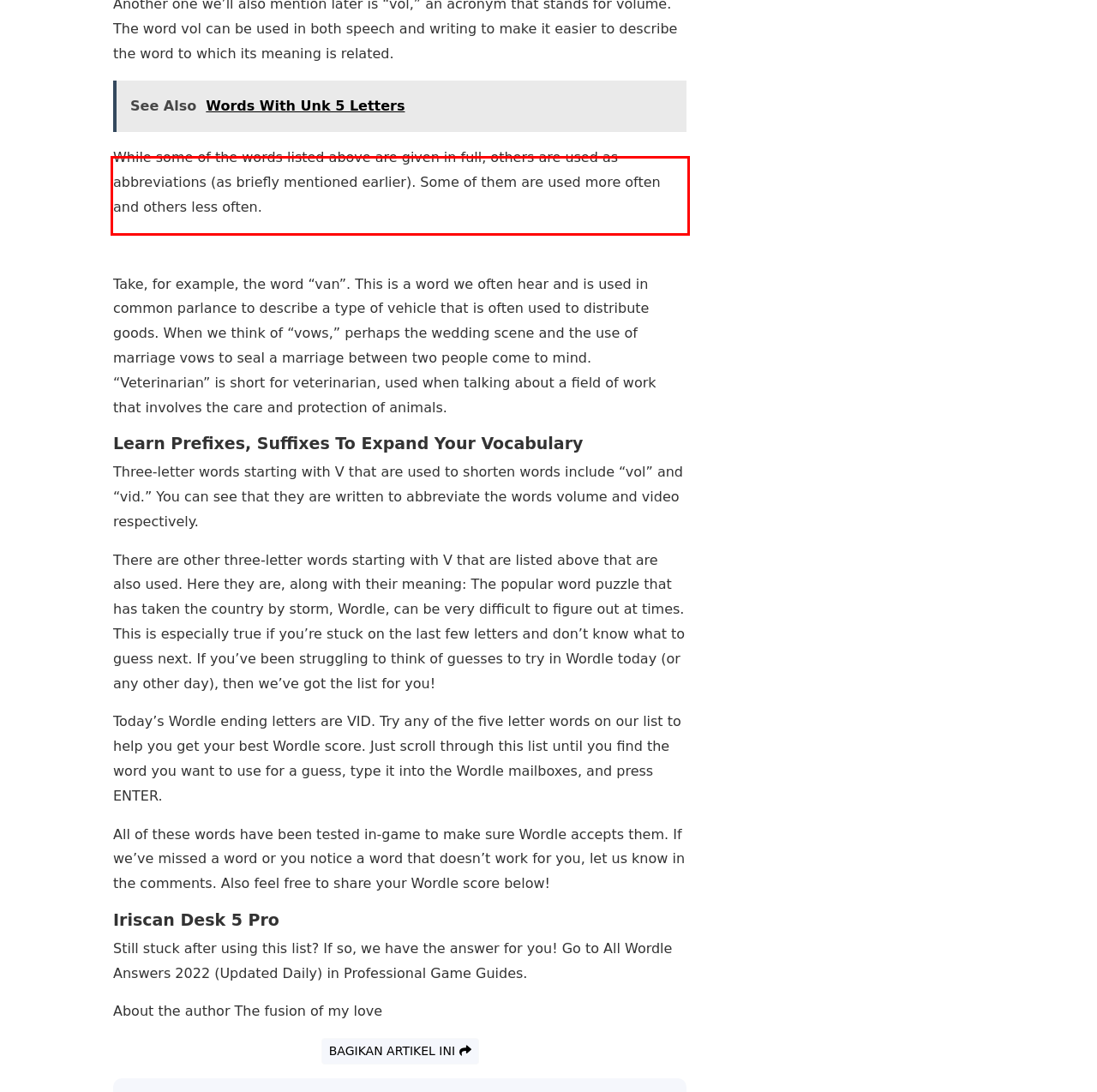Please analyze the screenshot of a webpage and extract the text content within the red bounding box using OCR.

Three-letter words starting with V that are used to shorten words include “vol” and “vid.” You can see that they are written to abbreviate the words volume and video respectively.